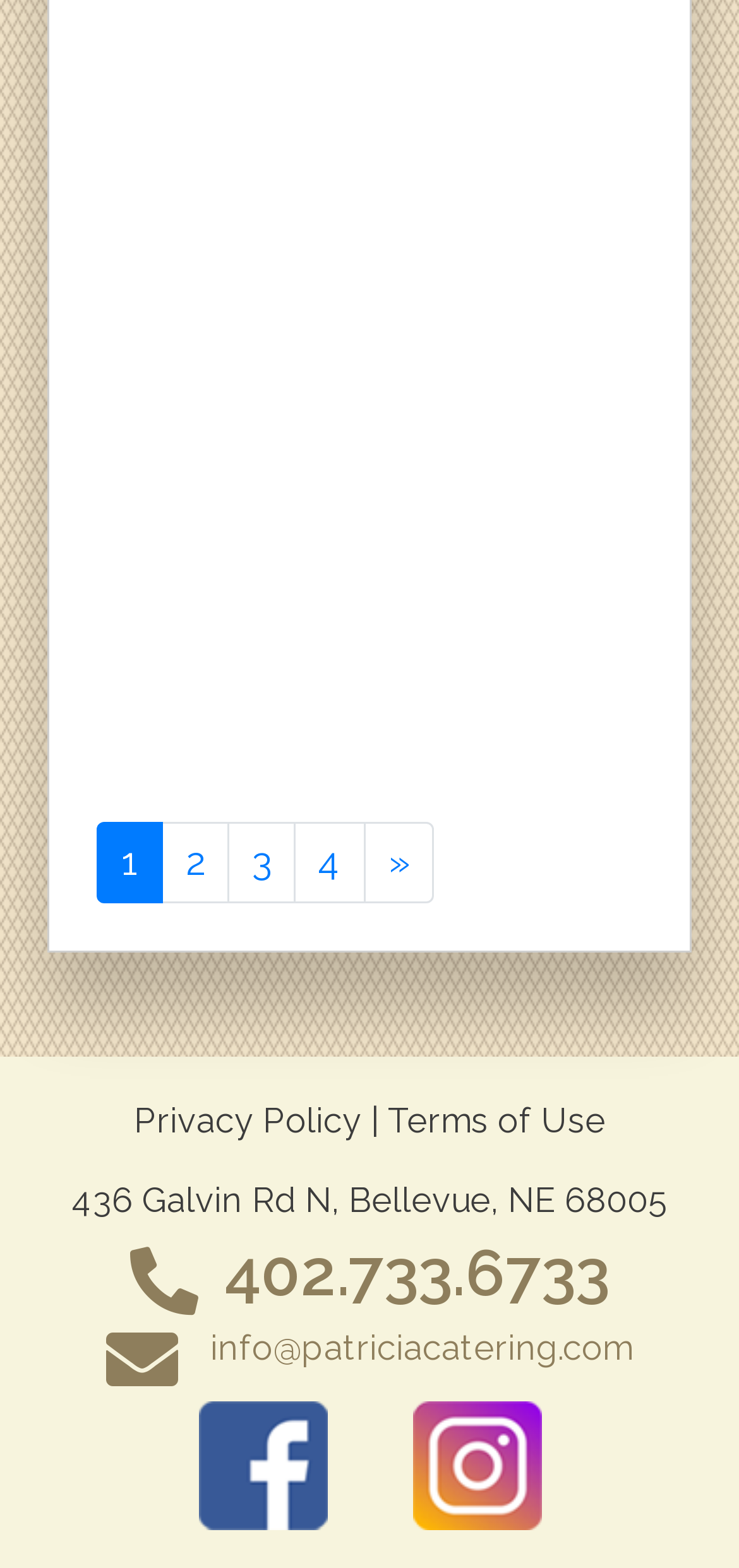Determine the bounding box coordinates of the area to click in order to meet this instruction: "view privacy policy".

[0.181, 0.702, 0.488, 0.727]